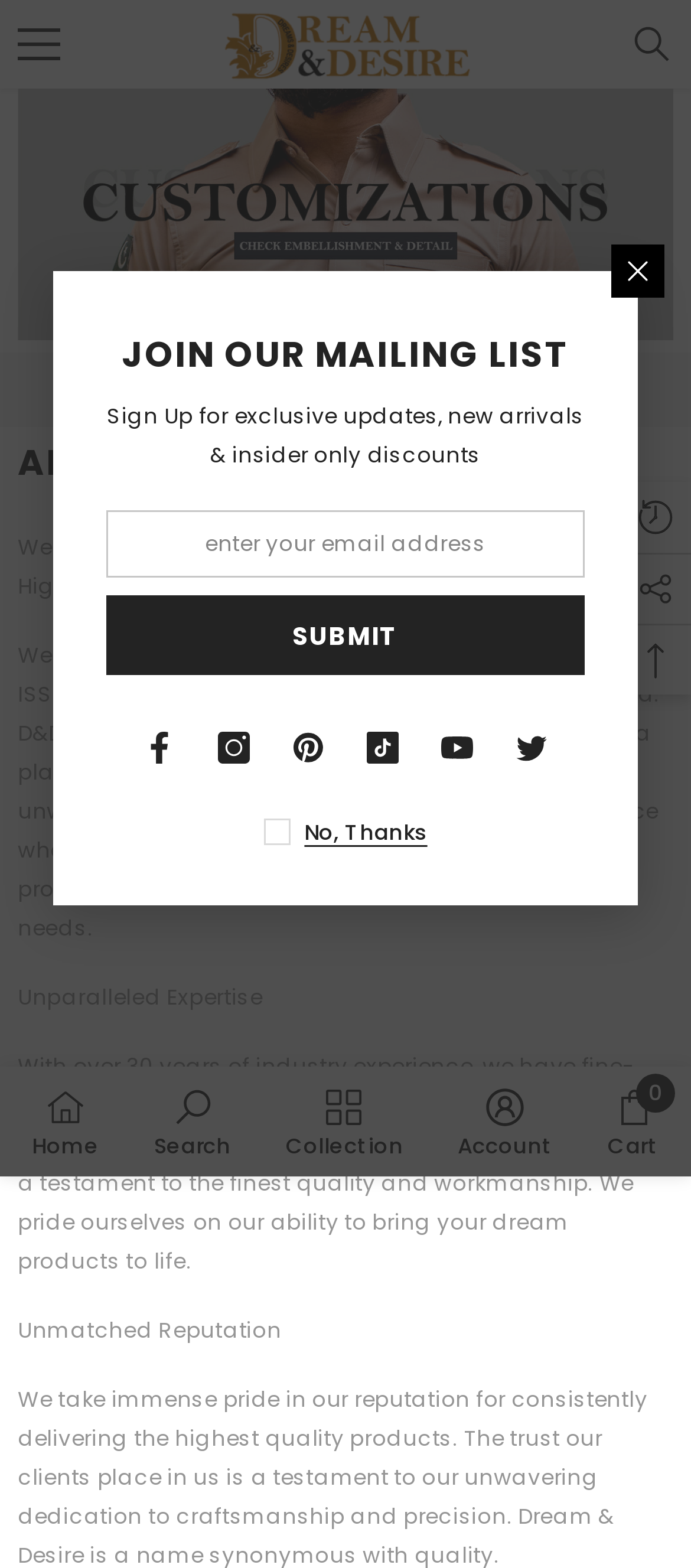Determine the bounding box coordinates of the section to be clicked to follow the instruction: "Click the menu button". The coordinates should be given as four float numbers between 0 and 1, formatted as [left, top, right, bottom].

[0.026, 0.015, 0.087, 0.042]